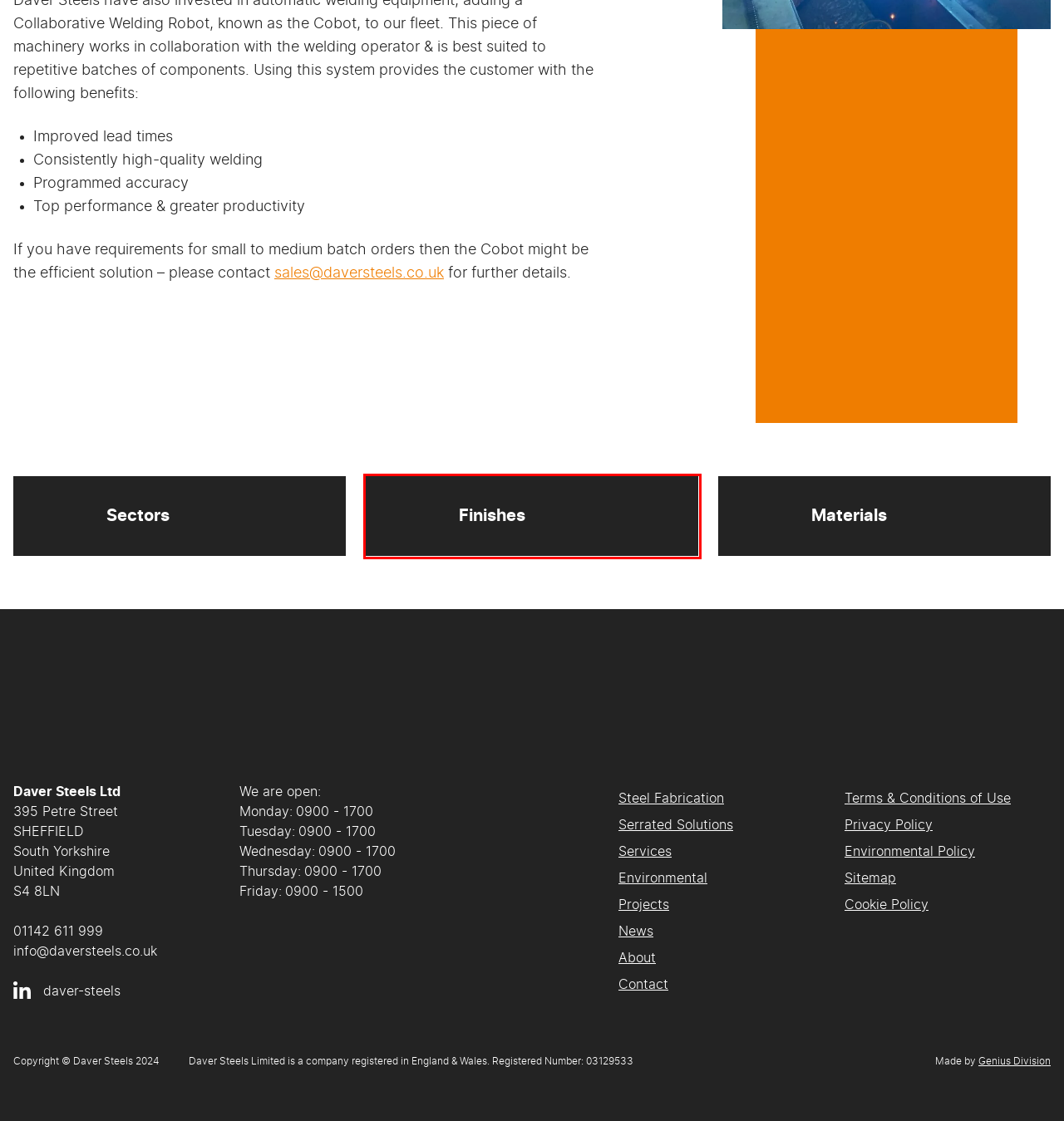You are provided with a screenshot of a webpage that has a red bounding box highlighting a UI element. Choose the most accurate webpage description that matches the new webpage after clicking the highlighted element. Here are your choices:
A. Privacy Policy - Daver Steels
B. Sectors - Daver Steels
C. Daver Steels - Specialists in Steel Fabrication & Welding
D. Branding and digital agency from Yorkshire | Genius Division
E. Terms & Conditions of Use - Daver Steels
F. Finishes - Daver Steels
G. Cookie Policy - Daver Steels
H. Materials - Daver Steels

F